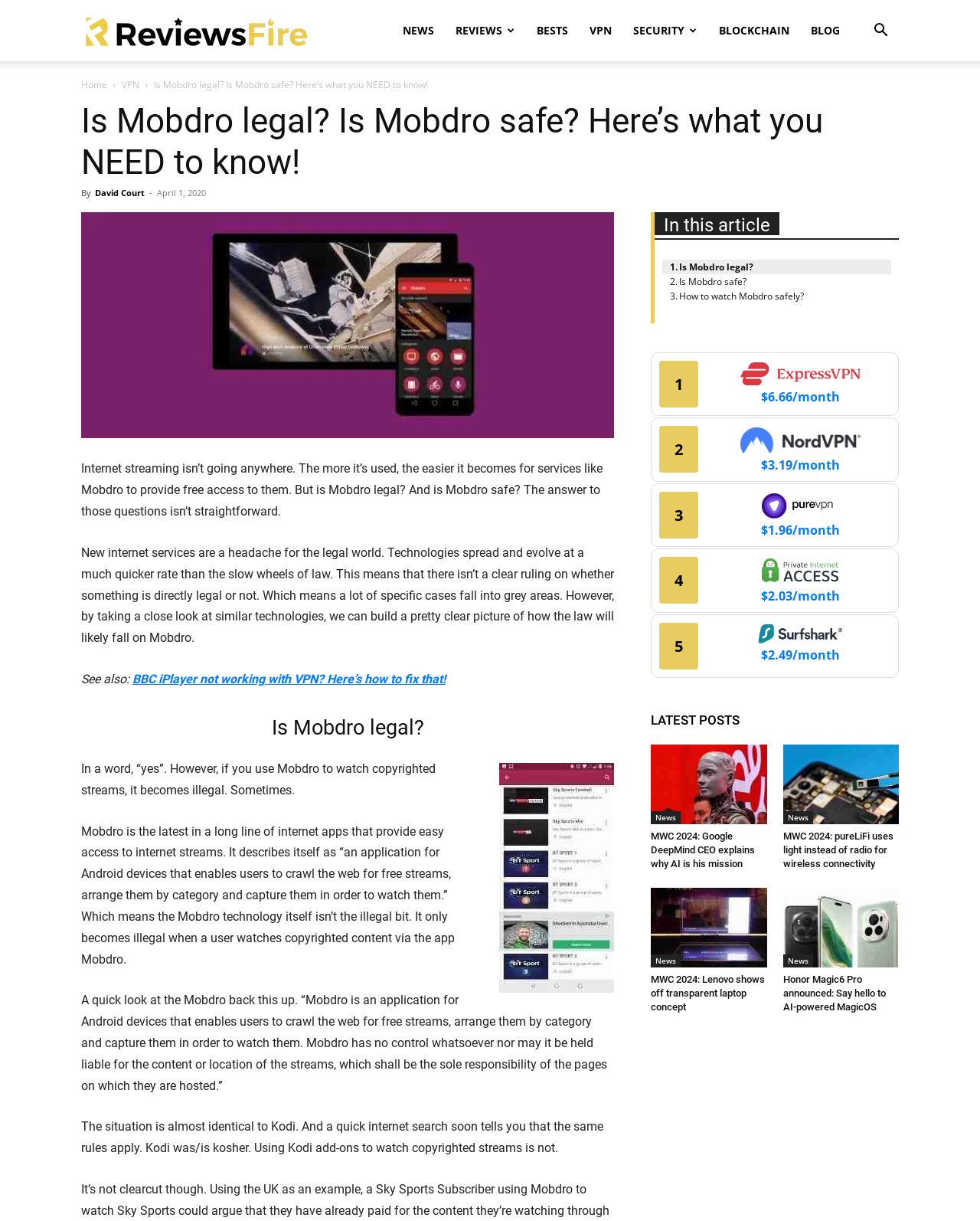Detail the various sections and features of the webpage.

This webpage is about the legality and safety of Mobdro, an Android application that provides free access to internet streams. At the top of the page, there is a search button and a logo, followed by a navigation menu with links to different sections, including NEWS, REVIEWS, BESTS, VPN, SECURITY, BLOCKCHAIN, and BLOG.

Below the navigation menu, there is a heading that asks "Is Mobdro legal? Is Mobdro safe?" and a brief introduction to the topic. The introduction is followed by an image related to Mobdro and a series of paragraphs that discuss the legality and safety of the application.

The paragraphs explain that Mobdro is not illegal in itself, but it can become illegal if used to watch copyrighted content. The text also compares Mobdro to Kodi, another internet streaming service, and explains that the same rules apply to both.

On the right side of the page, there is a table of contents with links to different sections of the article, including "Is Mobdro legal?", "Is Mobdro safe?", and "How to watch Mobdro safely?". Below the table of contents, there are several links to different VPN services, including ExpressVPN, NordVPN, PureVPN, Private Internet Access, and Surfshark, with their respective logos.

At the bottom of the page, there is a section titled "LATEST POSTS" with links to several news articles, including "MWC 2024 AI bot", "MWC 2024: Google DeepMind CEO explains why AI is his mission", "MWC 2024: pureLiFi uses light instead of radio for wireless connectivity", and "MWC 2024: Lenovo shows off transparent laptop concept". Each article has a corresponding image and a brief summary.